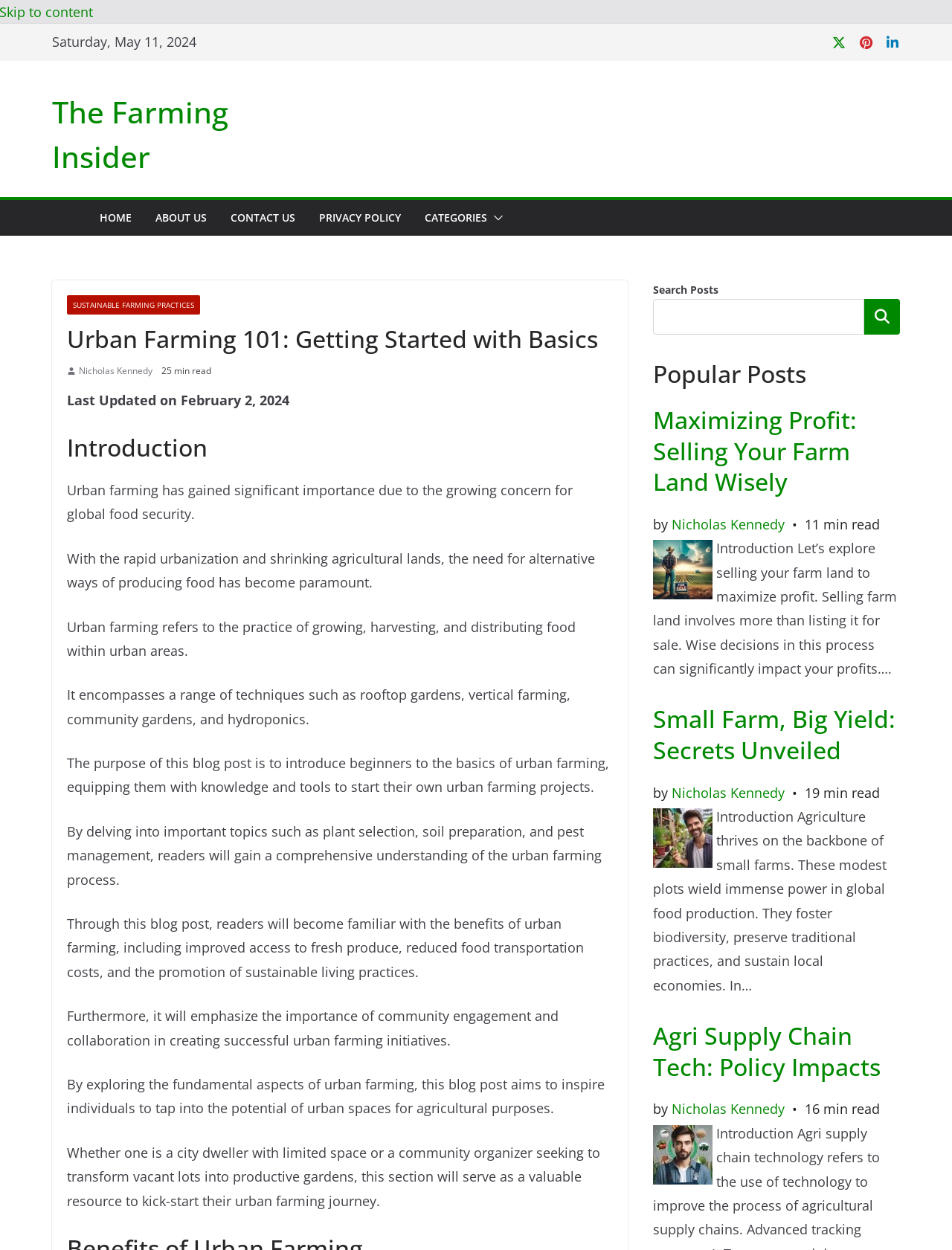Articulate a complete and detailed caption of the webpage elements.

This webpage is about urban farming, with a focus on getting started with the basics. At the top, there is a date "Saturday, May 11, 2024" and social media links to Twitter, Pinterest, and LinkedIn. Below that, there is a heading "The Farming Insider" with a link to the same name. 

The main navigation menu is located on the left side, with links to "HOME", "ABOUT US", "CONTACT US", "PRIVACY POLICY", "CATEGORIES", and a submenu button. 

The main content area is divided into two sections. On the left, there is a header "Urban Farming 101: Getting Started with Basics" followed by an image and a brief introduction to urban farming. The introduction explains the importance of urban farming, its benefits, and the purpose of the blog post. 

Below the introduction, there are several paragraphs of text that discuss the basics of urban farming, including plant selection, soil preparation, and pest management. The text also emphasizes the importance of community engagement and collaboration in creating successful urban farming initiatives.

On the right side, there is a search bar with a "Search Posts" label and a "Search" button. Below that, there is a heading "Popular Posts" followed by three article summaries. Each summary includes a heading, a brief introduction, and an image. The articles are titled "Maximizing Profit: Selling Your Farm Land Wisely", "Small Farm, Big Yield: Secrets Unveiled", and "Agri Supply Chain Tech: Policy Impacts".